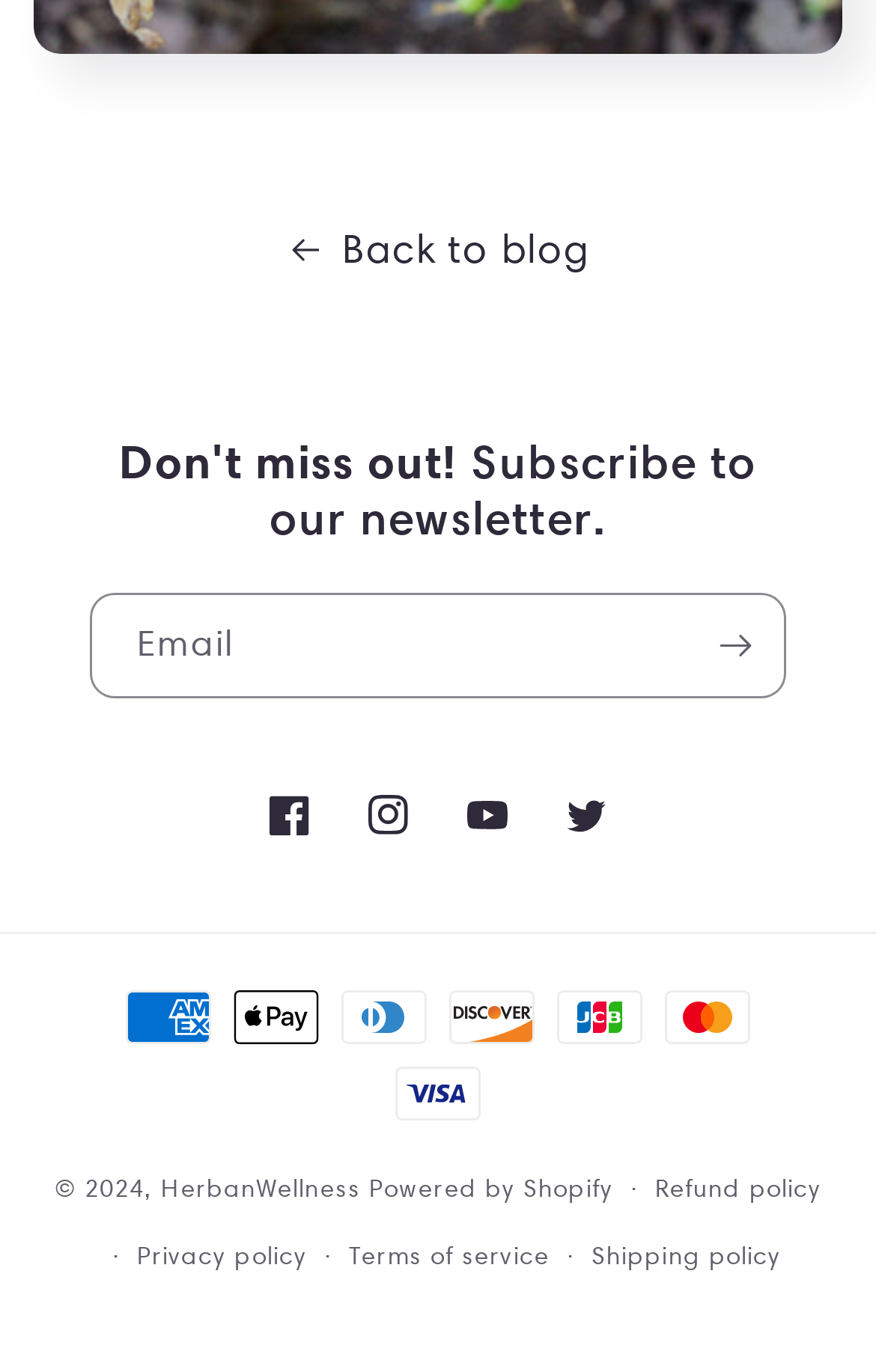What payment methods are accepted?
Answer the question in a detailed and comprehensive manner.

The webpage displays images of various payment methods, including American Express, Apple Pay, Diners Club, Discover, JCB, Mastercard, and Visa, indicating that these payment methods are accepted.